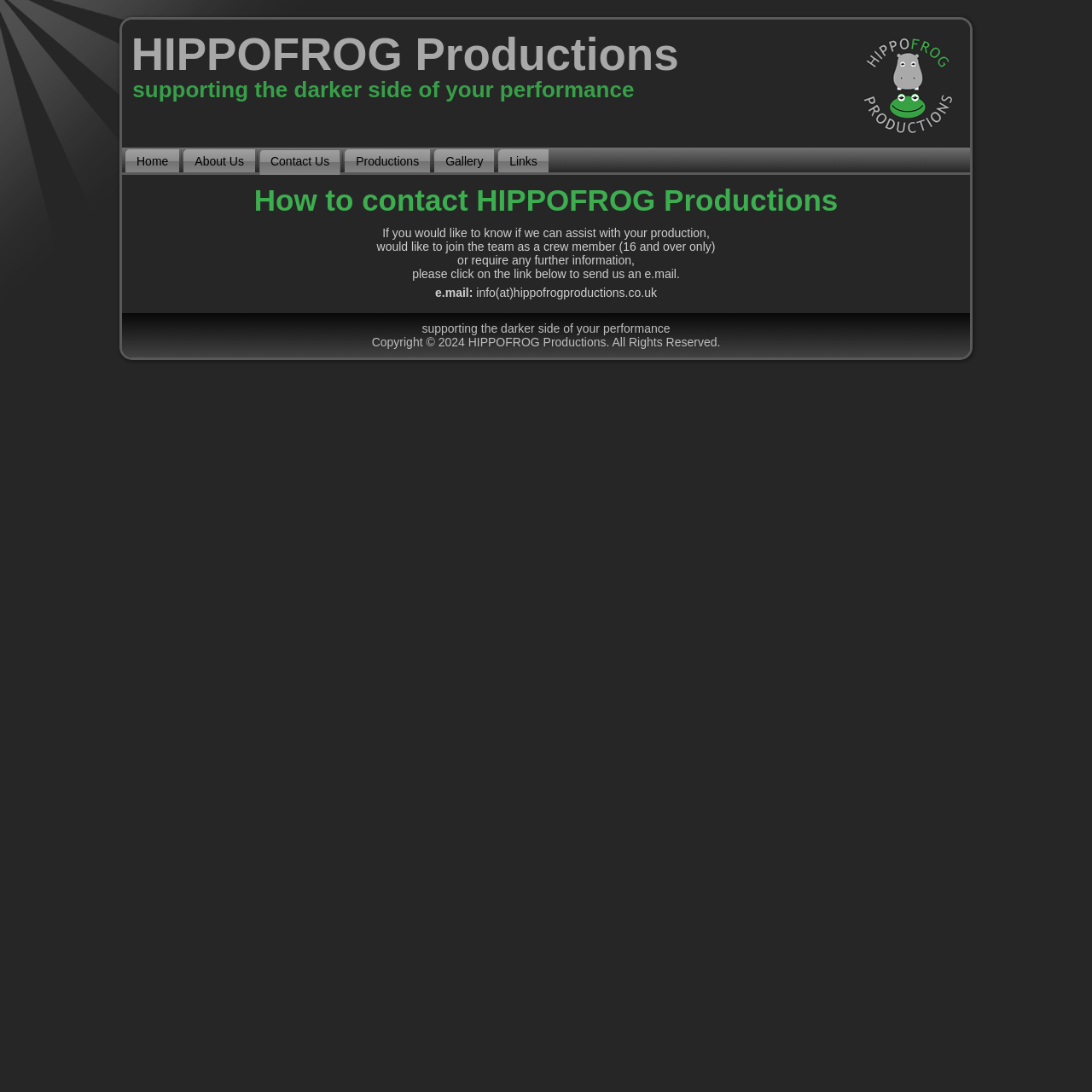Pinpoint the bounding box coordinates for the area that should be clicked to perform the following instruction: "send an email".

[0.433, 0.262, 0.602, 0.274]